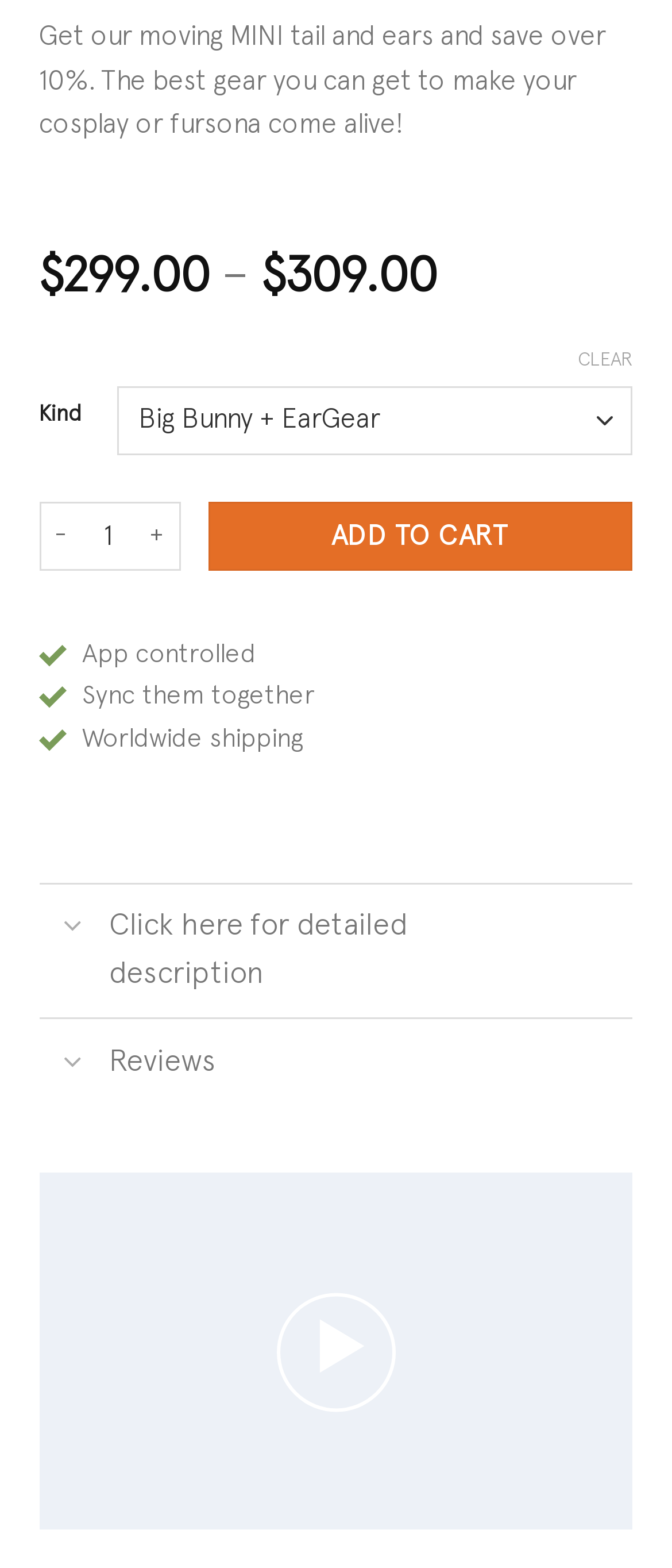Please find and report the bounding box coordinates of the element to click in order to perform the following action: "Decrease the product quantity". The coordinates should be expressed as four float numbers between 0 and 1, in the format [left, top, right, bottom].

[0.058, 0.32, 0.12, 0.364]